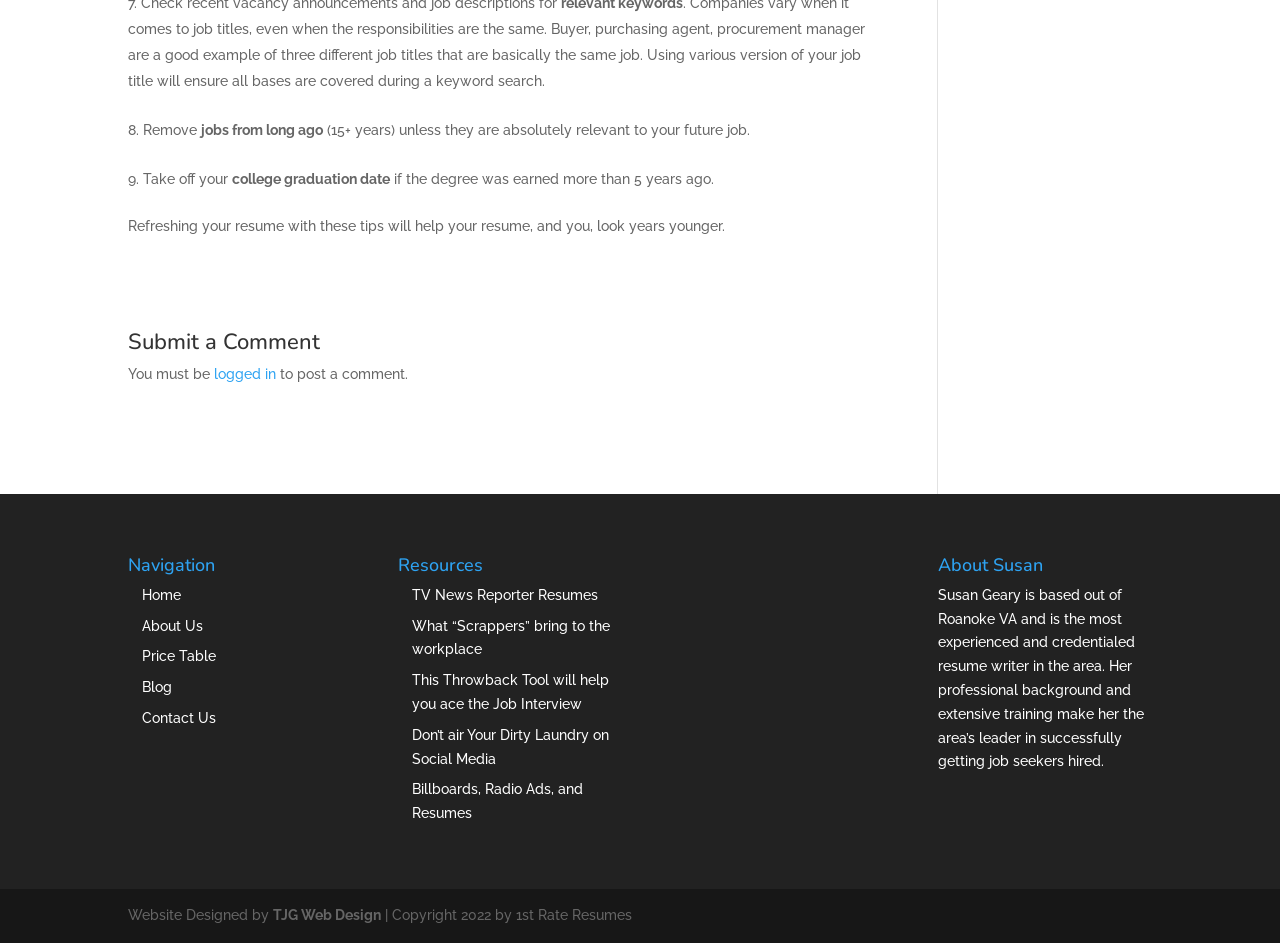What is the location of the author?
Please provide a detailed and thorough answer to the question.

The webpage mentions that Susan Geary, the author, is based out of Roanoke VA, which is a location in the United States.